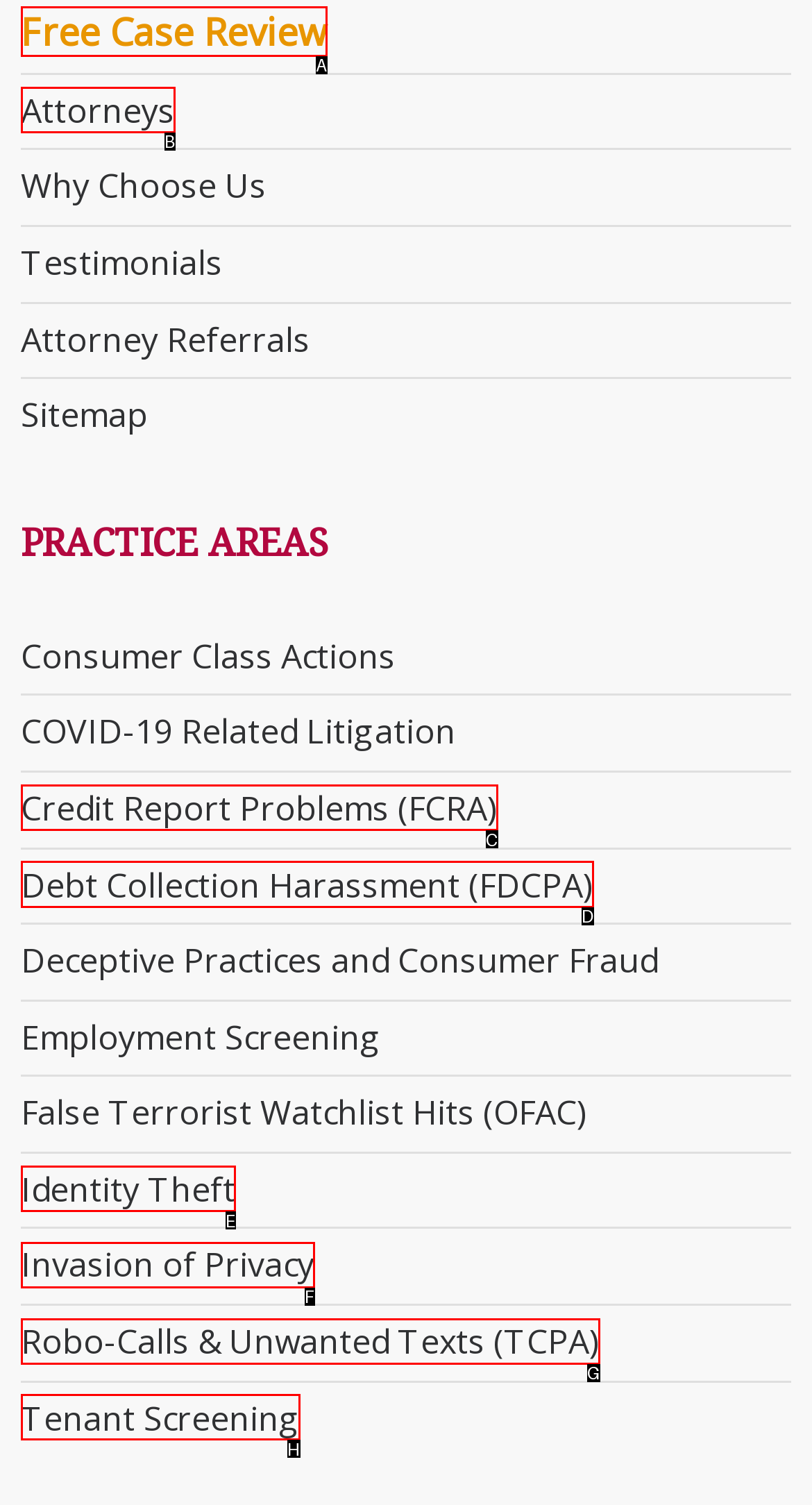Identify the correct HTML element to click to accomplish this task: Explore 'Debt Collection Harassment (FDCPA)'
Respond with the letter corresponding to the correct choice.

D